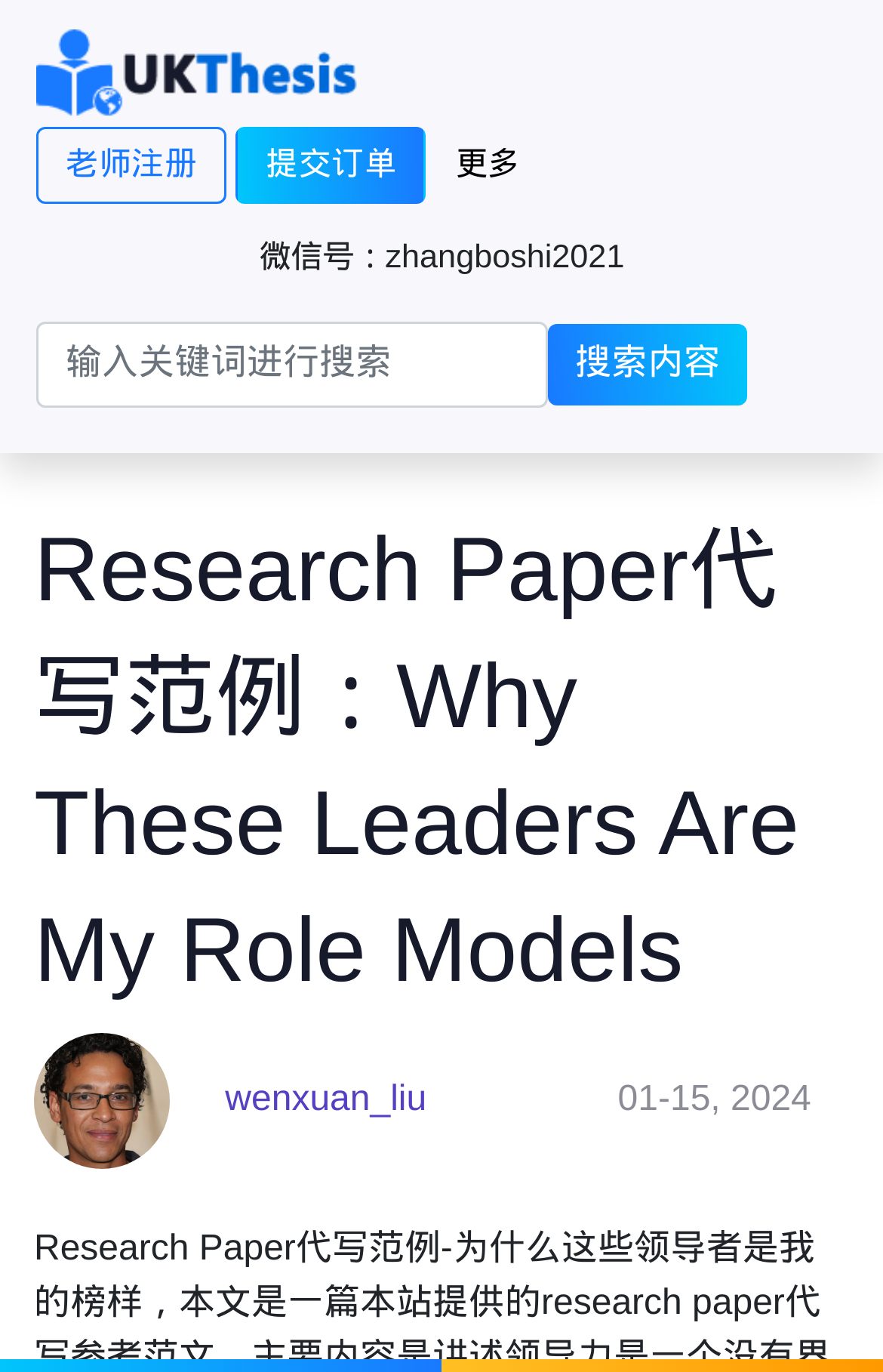By analyzing the image, answer the following question with a detailed response: How many buttons are there in the top navigation bar?

The top navigation bar contains three buttons: '老师注册', '提交订单', and 'Toggle navigation'.